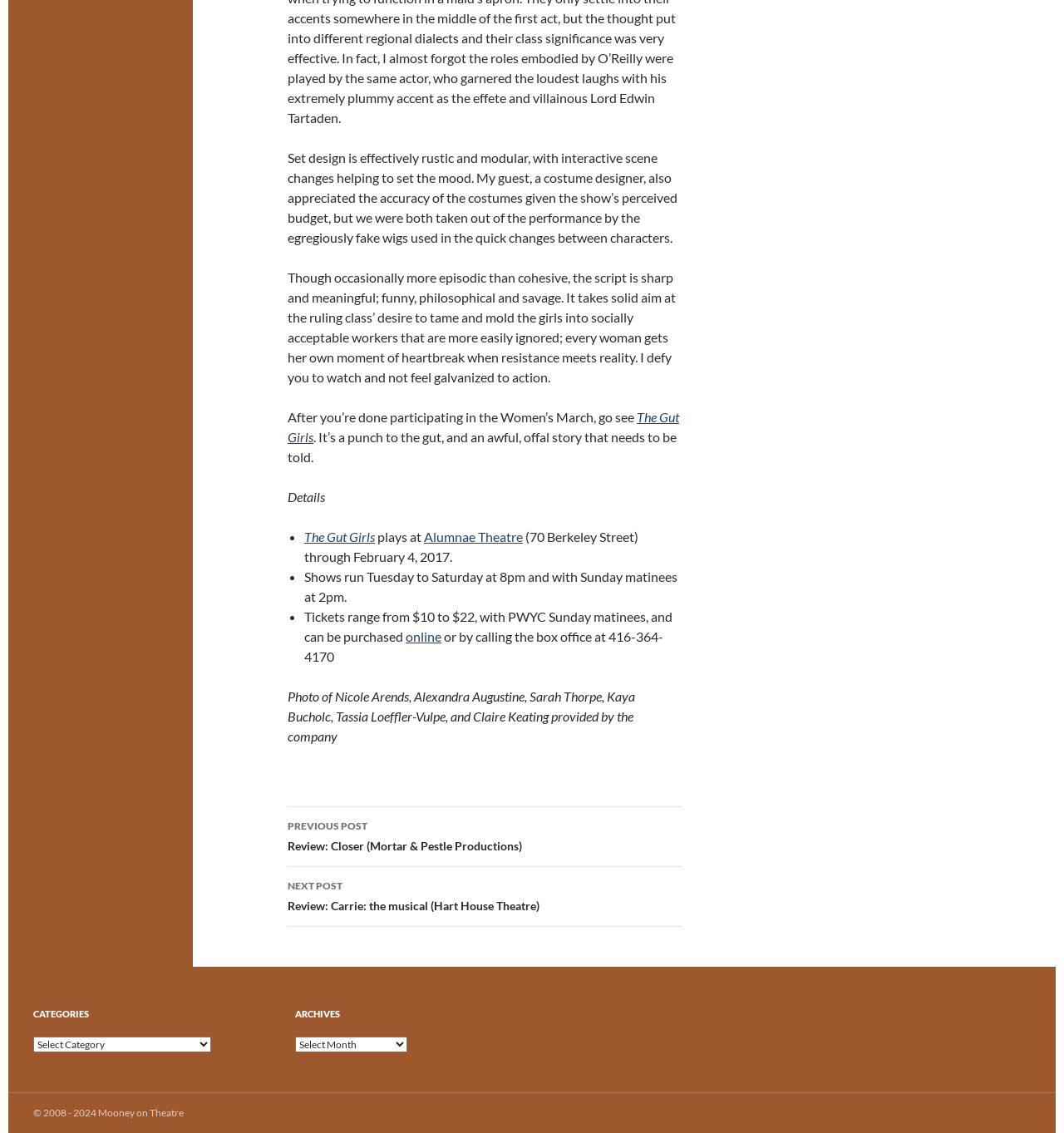Using the provided element description: "The Gut Girls", determine the bounding box coordinates of the corresponding UI element in the screenshot.

[0.286, 0.466, 0.352, 0.48]